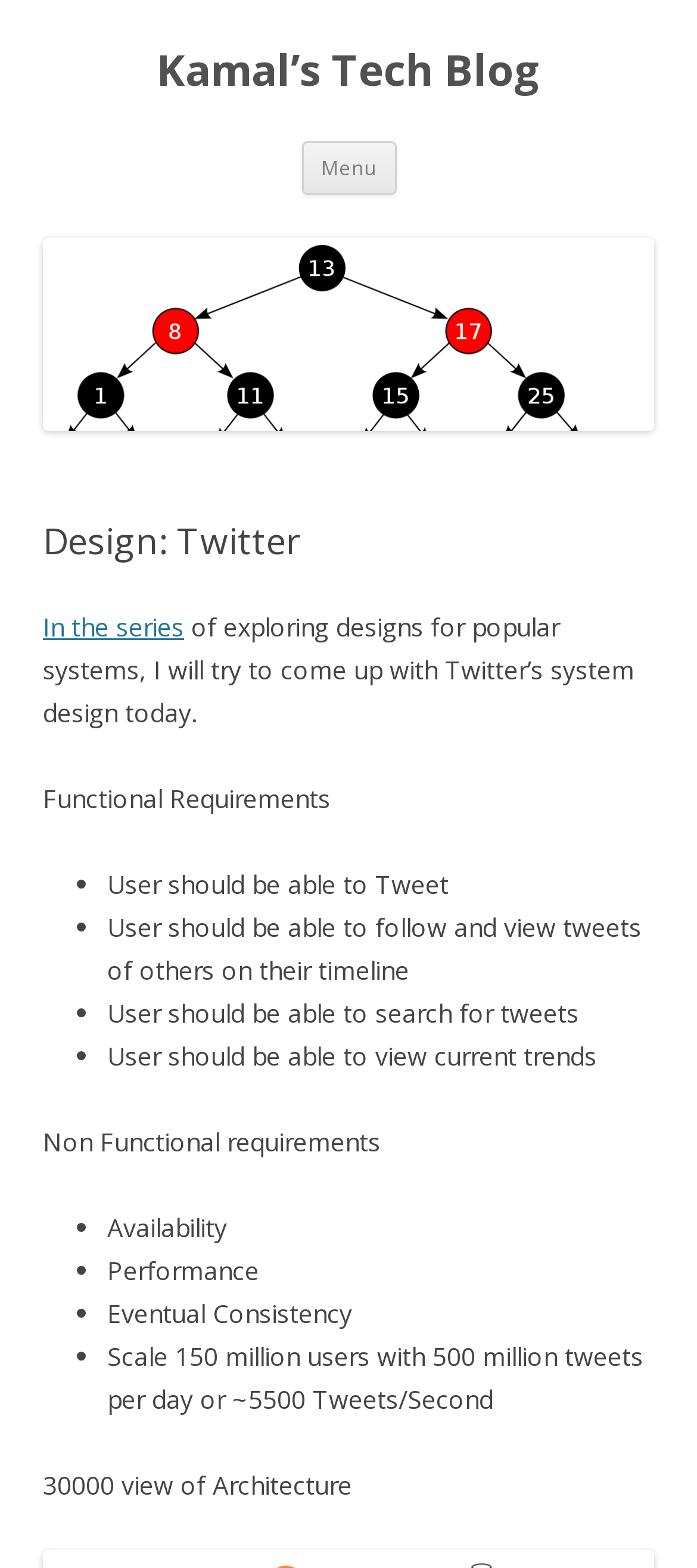Answer with a single word or phrase: 
What is the topic of the blog post?

Twitter system design